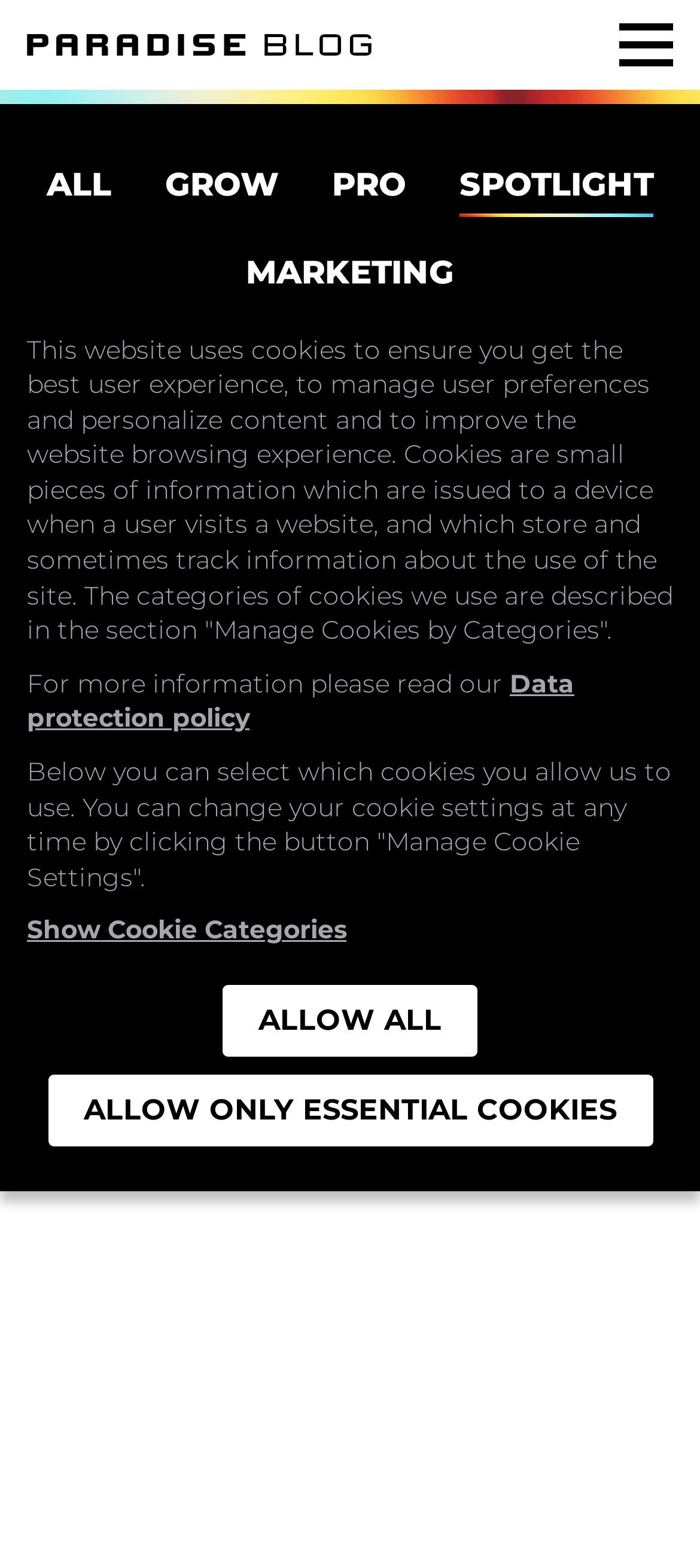Respond concisely with one word or phrase to the following query:
What is the date mentioned on the webpage?

2022/12/16